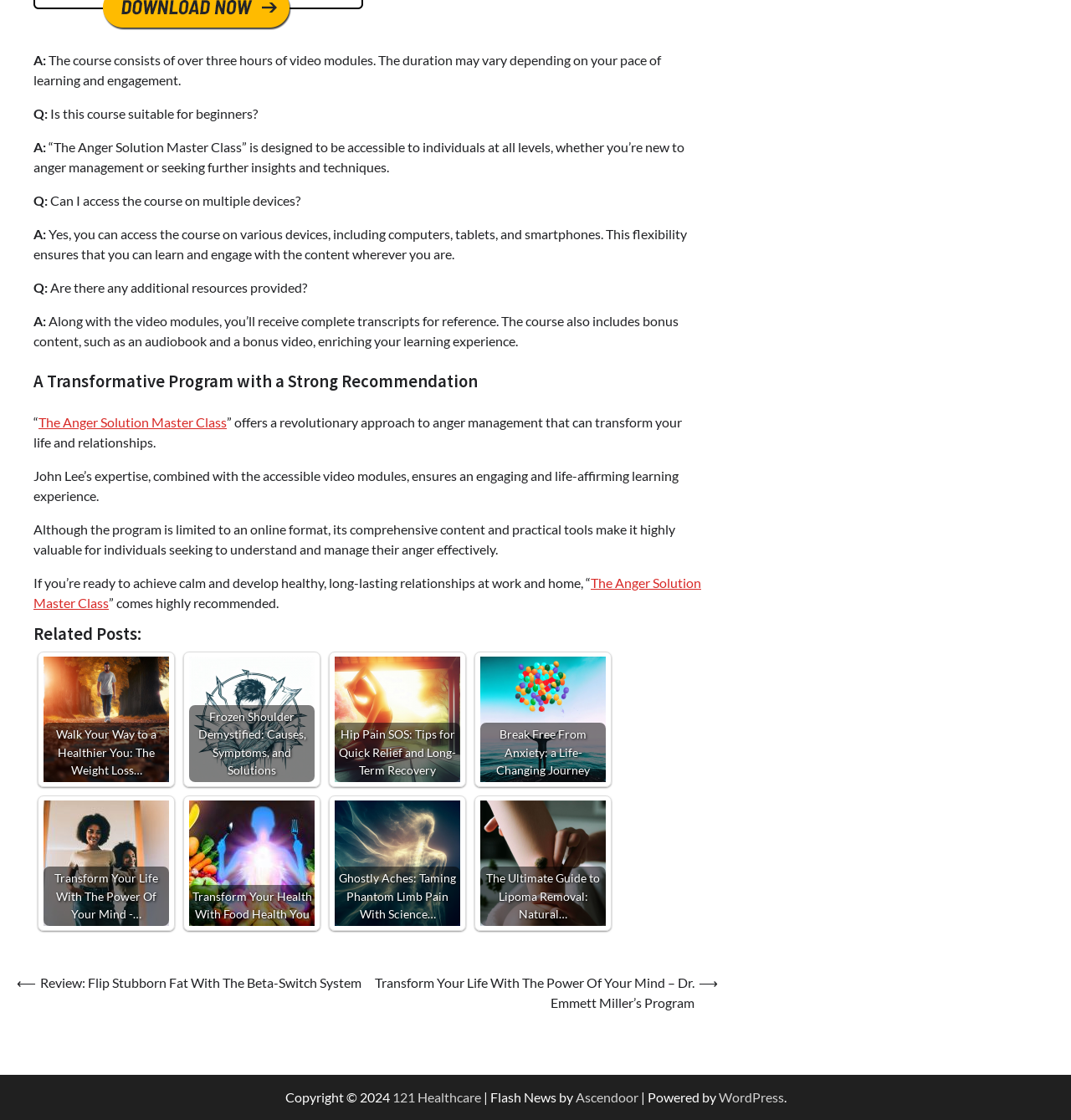What is provided along with the video modules?
Provide a detailed and extensive answer to the question.

The webpage states that along with the video modules, learners will receive complete transcripts for reference, as well as bonus content, such as an audiobook and a bonus video, enriching their learning experience.